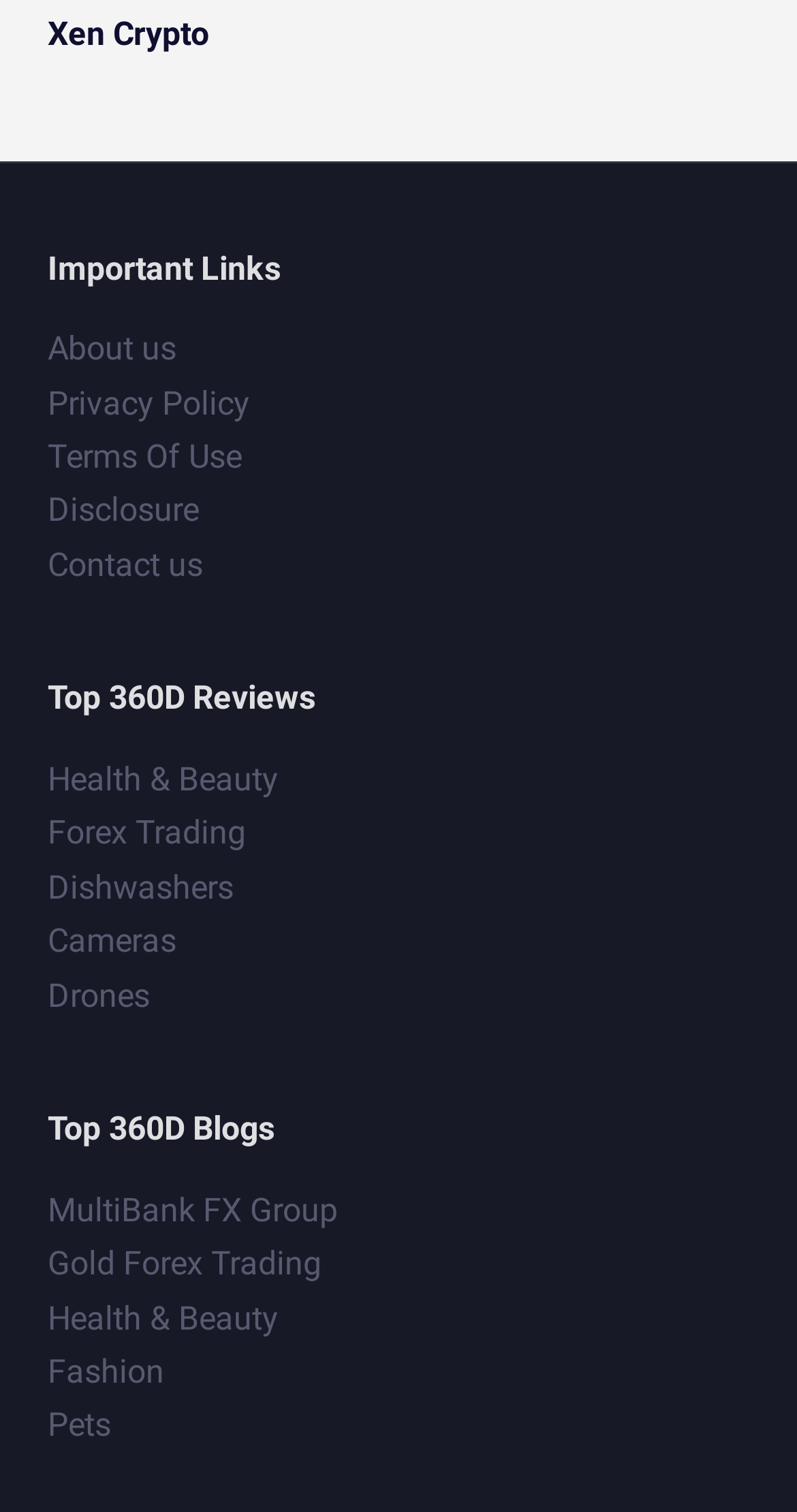Use the information in the screenshot to answer the question comprehensively: What is the last link under 'Top 360D Blogs'?

The last link under 'Top 360D Blogs' can be found by examining the links under this heading. The last link is 'Pets'.